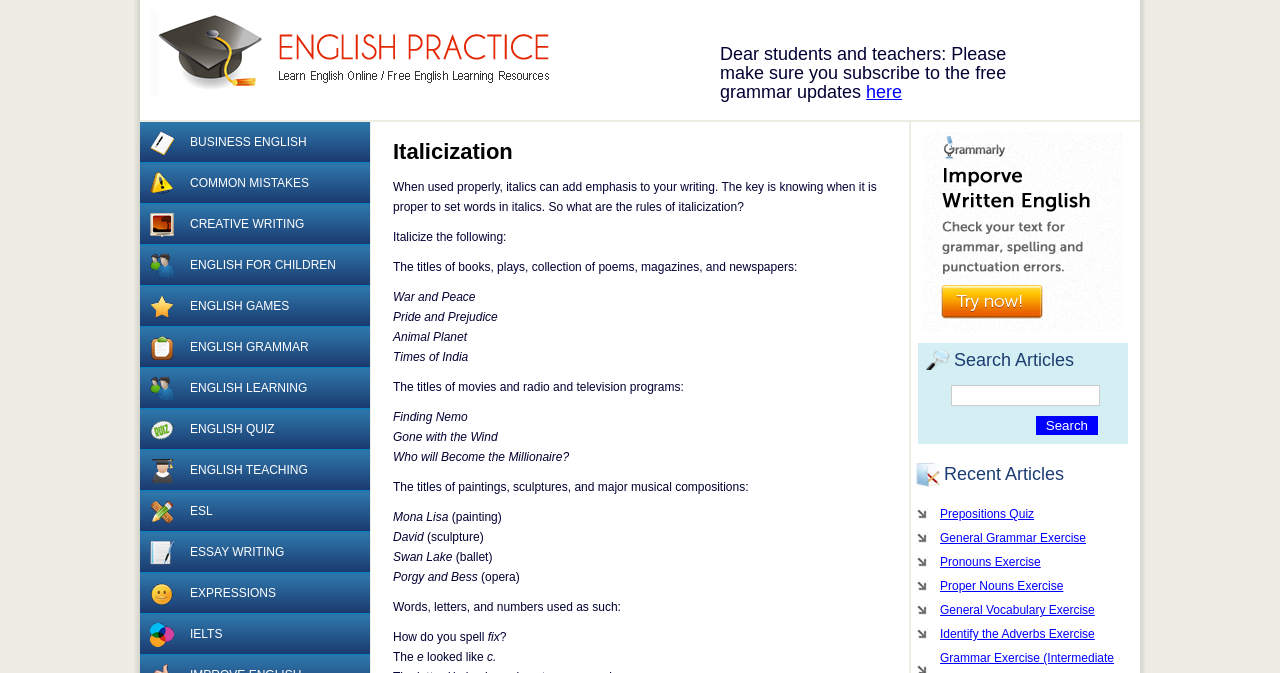Based on the provided description, "English Games", find the bounding box of the corresponding UI element in the screenshot.

[0.109, 0.425, 0.289, 0.486]